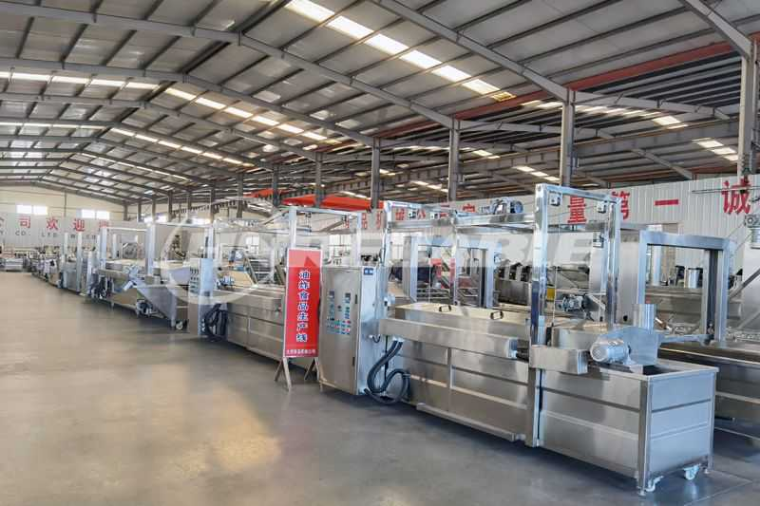What is emphasized by the prominent signage nearby?
Using the picture, provide a one-word or short phrase answer.

Operational guidelines